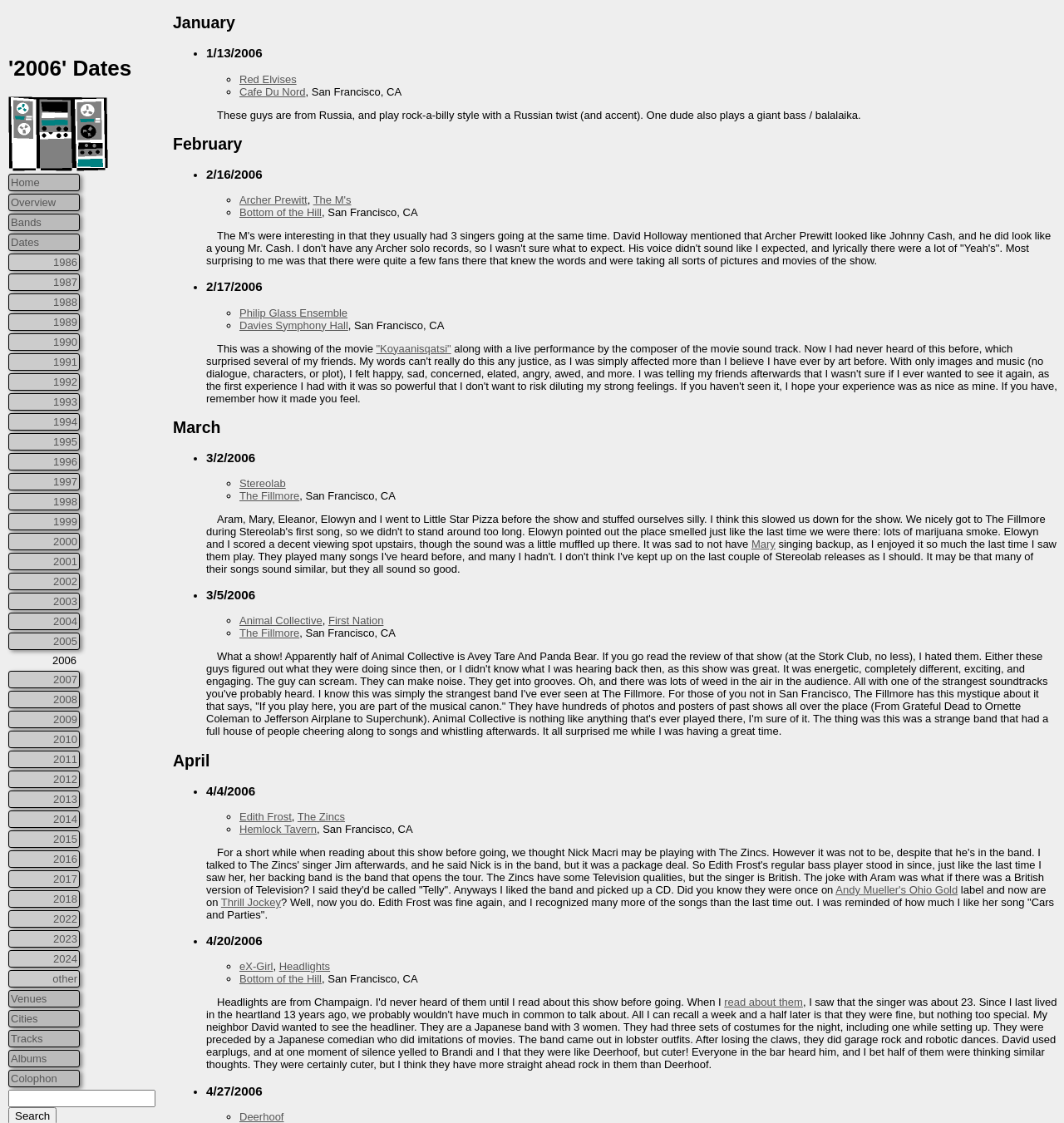Find the bounding box coordinates of the element I should click to carry out the following instruction: "Check the '2007' dates".

[0.008, 0.597, 0.075, 0.613]